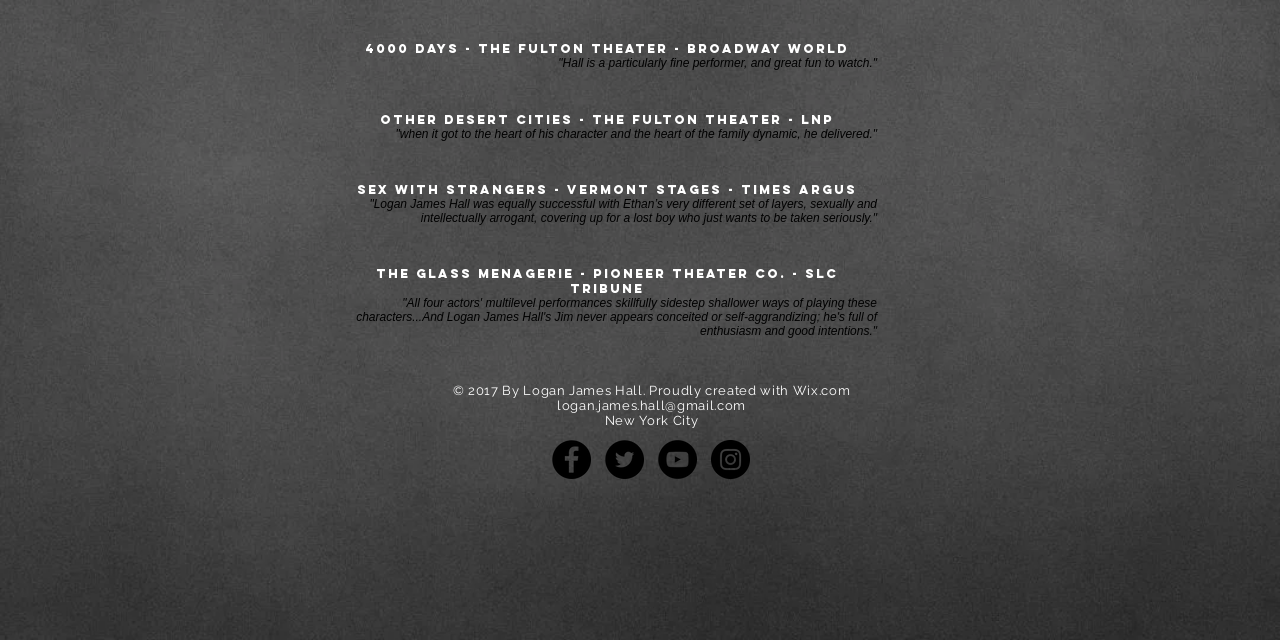Identify the bounding box of the UI element that matches this description: "aria-label="Twitter - Black Circle"".

[0.473, 0.688, 0.503, 0.748]